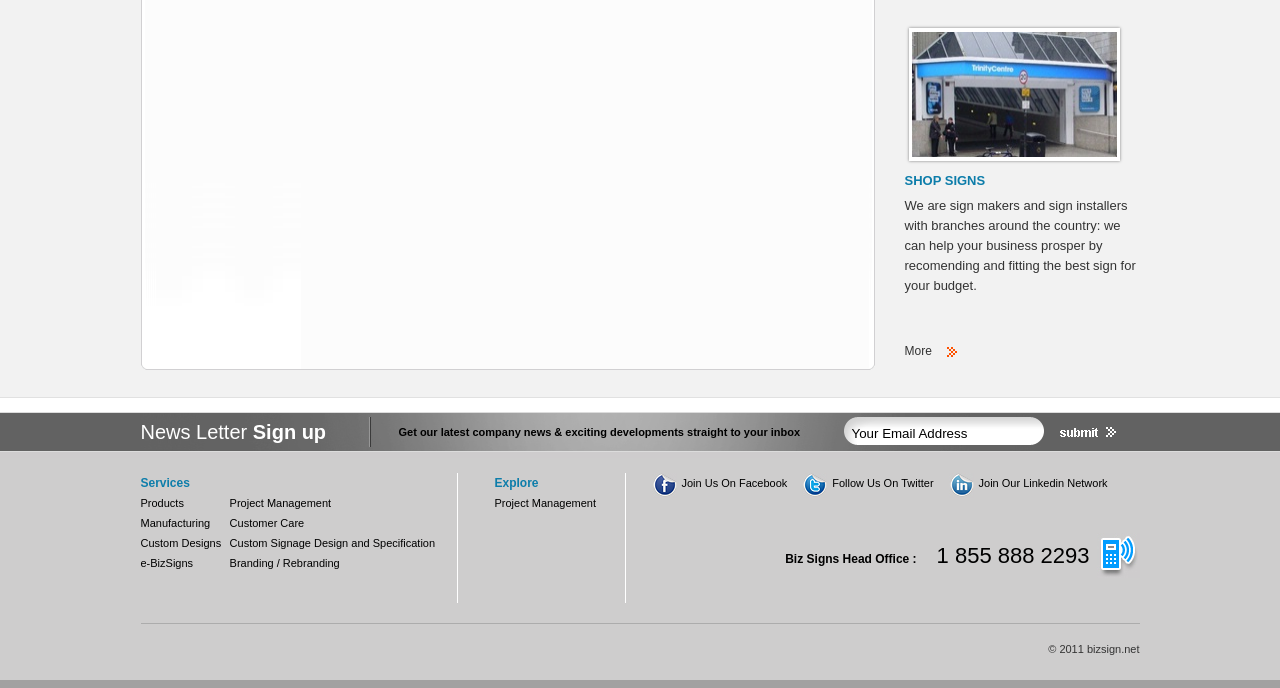What is the company's main business?
Based on the image, provide your answer in one word or phrase.

Sign making and installation